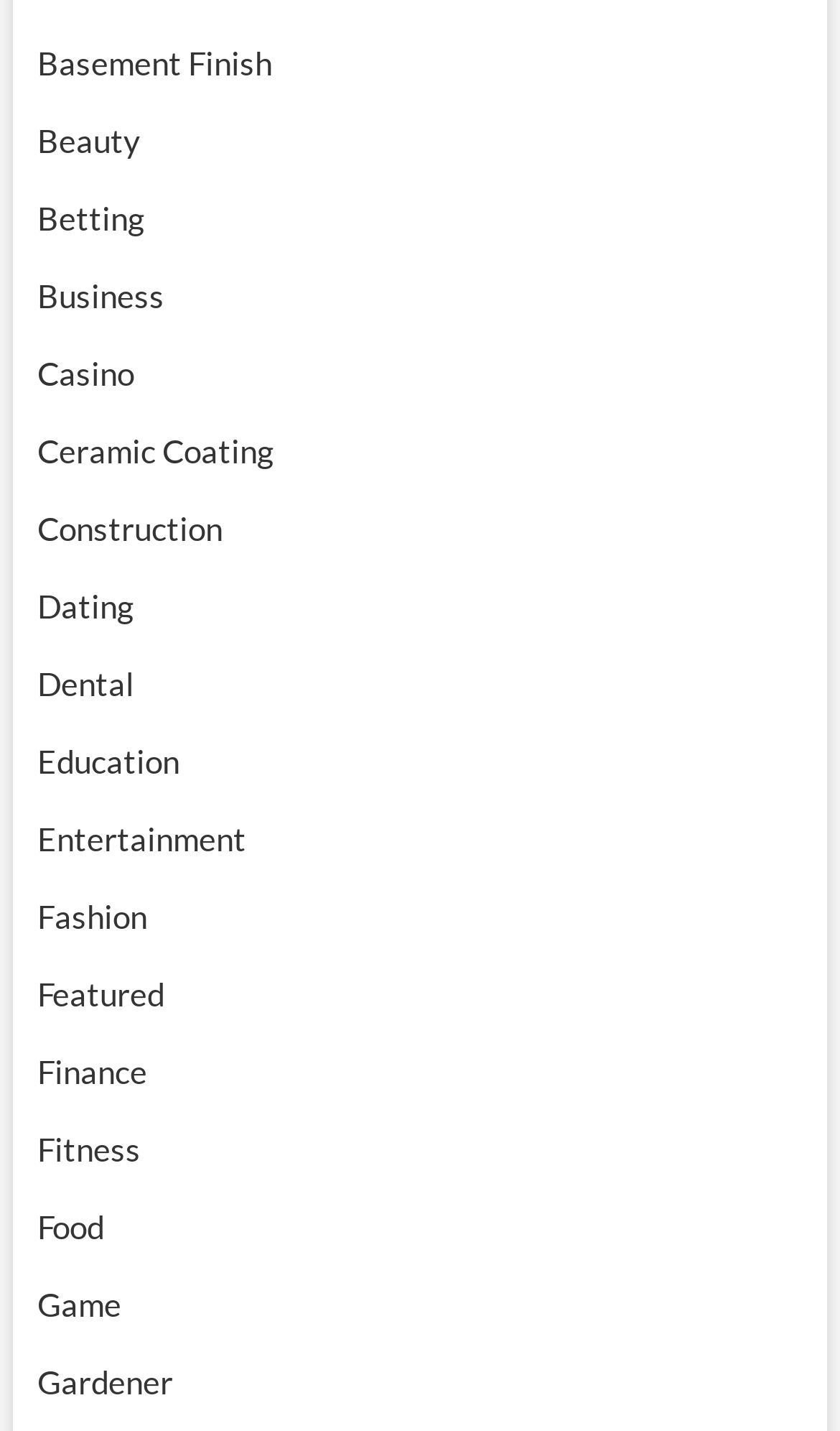Locate the bounding box coordinates of the UI element described by: "Fitness". The bounding box coordinates should consist of four float numbers between 0 and 1, i.e., [left, top, right, bottom].

[0.044, 0.788, 0.167, 0.816]